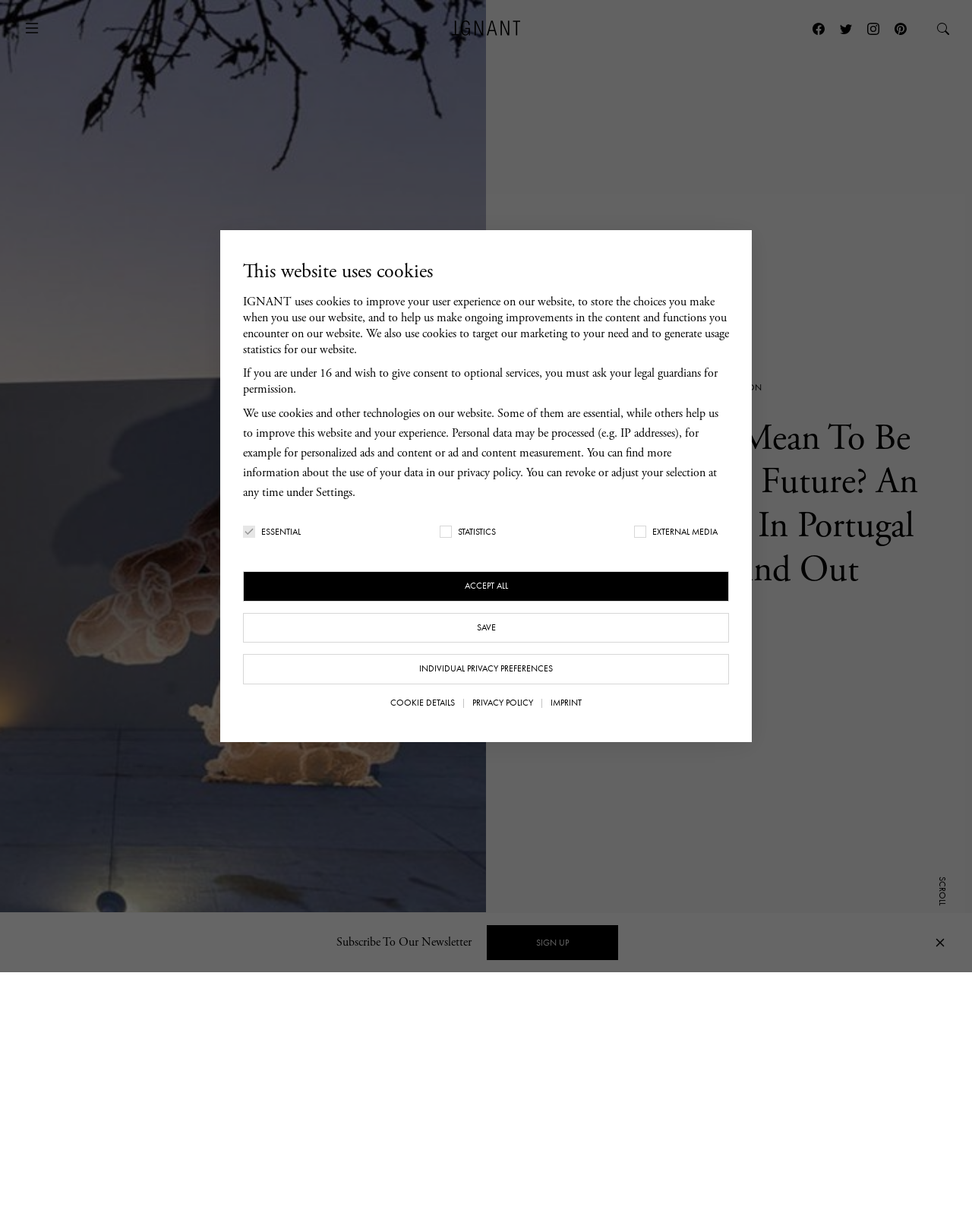Locate the bounding box coordinates of the clickable area to execute the instruction: "Open the EXHIBITION link". Provide the coordinates as four float numbers between 0 and 1, represented as [left, top, right, bottom].

[0.737, 0.309, 0.783, 0.319]